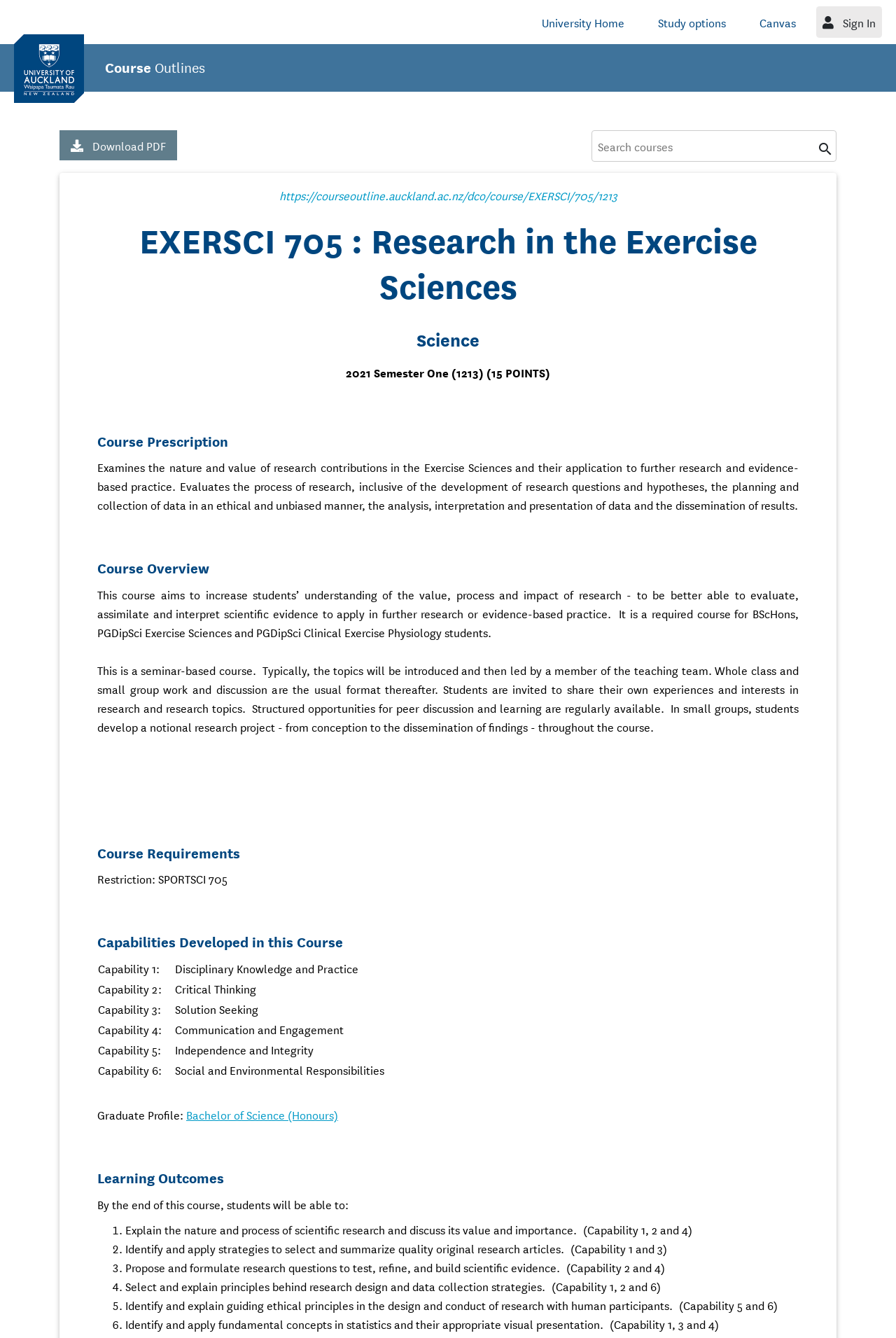Give a full account of the webpage's elements and their arrangement.

This webpage is a course outline for EXERSCI 705: Research in the Exercise Sciences at the University of Auckland. At the top of the page, there are several links to navigate to other parts of the university's website, including the university home, study options, and Canvas. On the top right, there is a sign-in link and a button to download the course outline in PDF format.

Below the navigation links, there is a search bar to search for courses. On the left side of the page, there is a link to the course outline and a heading that displays the course title, "EXERSCI 705: Research in the Exercise Sciences". Below the course title, there are several headings that provide an overview of the course, including "Course Prescription", "Course Overview", "Course Requirements", and "Capabilities Developed in this Course".

The course overview section describes the course's aim to increase students' understanding of the value, process, and impact of research in the Exercise Sciences. It also explains that the course is seminar-based and involves whole-class and small-group discussions.

The course requirements section lists the restriction for the course, which is SPORTSCI 705. The capabilities developed in this course section displays a table with six capabilities, including Disciplinary Knowledge and Practice, Critical Thinking, Solution Seeking, Communication and Engagement, Independence and Integrity, and Social and Environmental Responsibilities.

Further down the page, there is a section on learning outcomes, which lists six specific outcomes that students will be able to achieve by the end of the course. These outcomes include explaining the nature and process of scientific research, identifying and applying strategies to select and summarize quality original research articles, proposing and formulating research questions, selecting and explaining principles behind research design and data collection strategies, identifying and explaining guiding ethical principles in research, and identifying and applying fundamental concepts in statistics.